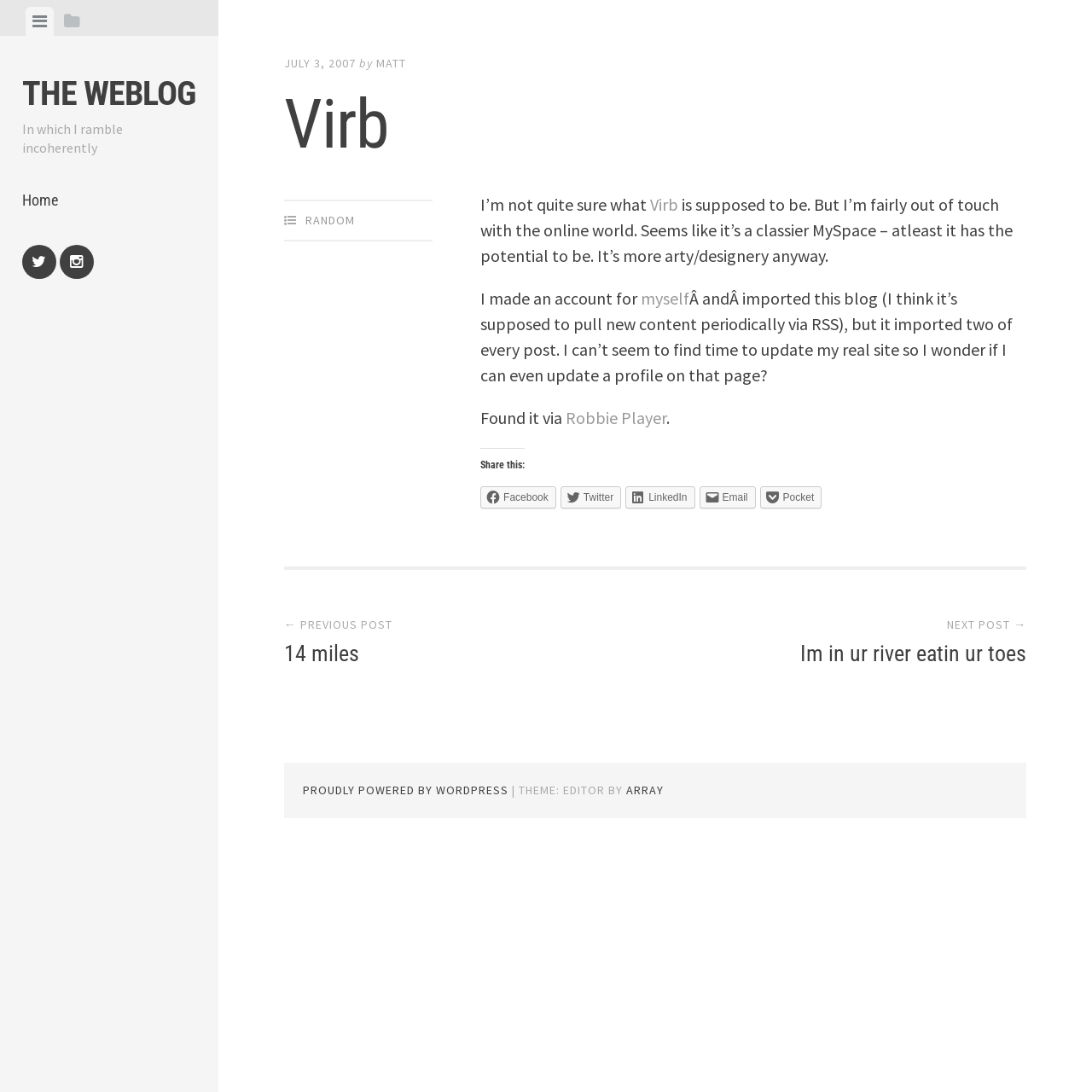What is the name of the theme used by the weblog?
Examine the image and give a concise answer in one word or a short phrase.

EDITOR BY ARRAY